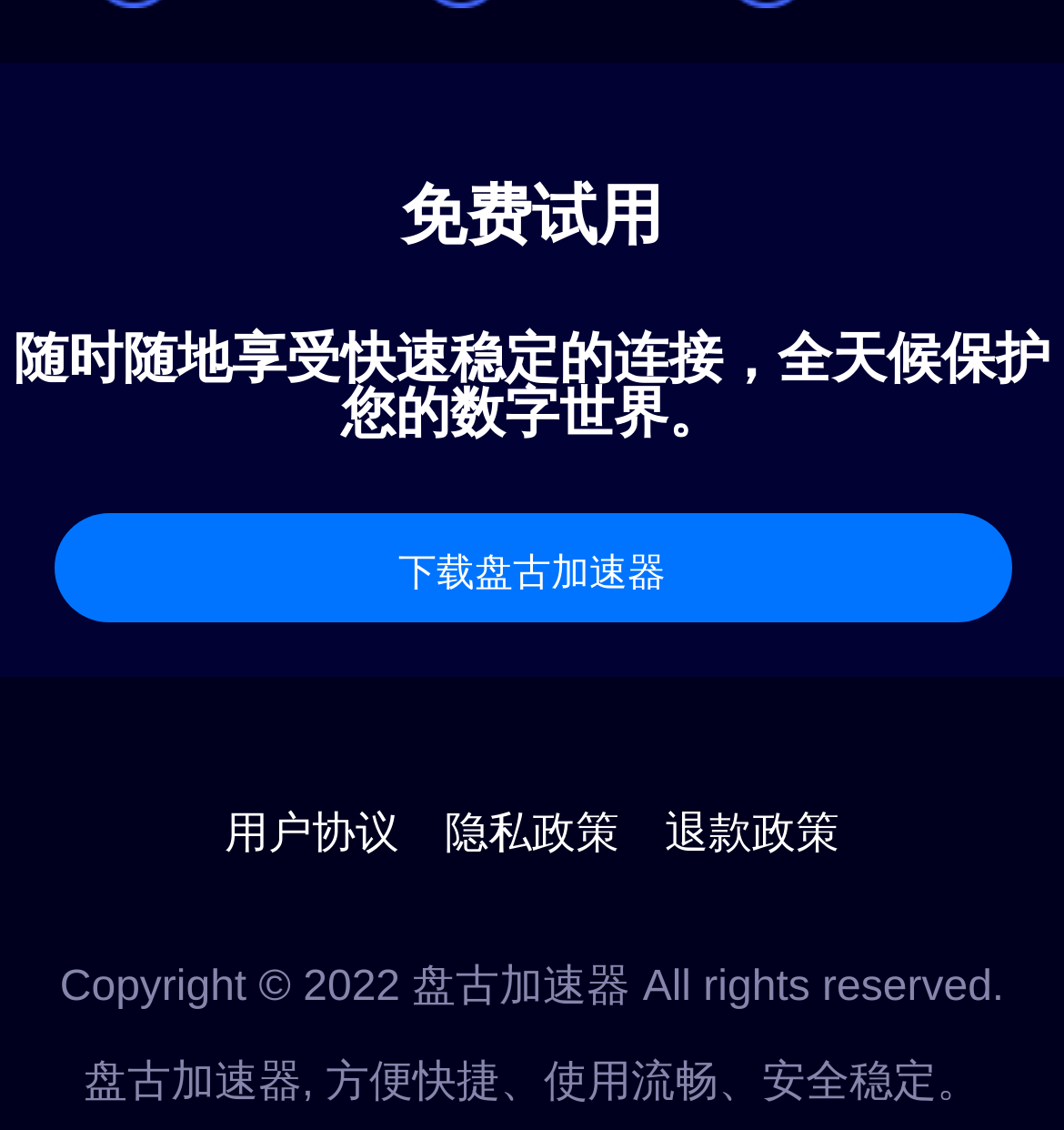What is the description of the accelerator?
Provide an in-depth and detailed answer to the question.

The description of the accelerator can be found in the StaticText element at the bottom of the webpage, which says '盘古加速器, 方便快捷、使用流畅、安全稳定。' This sentence describes the characteristics of the accelerator.